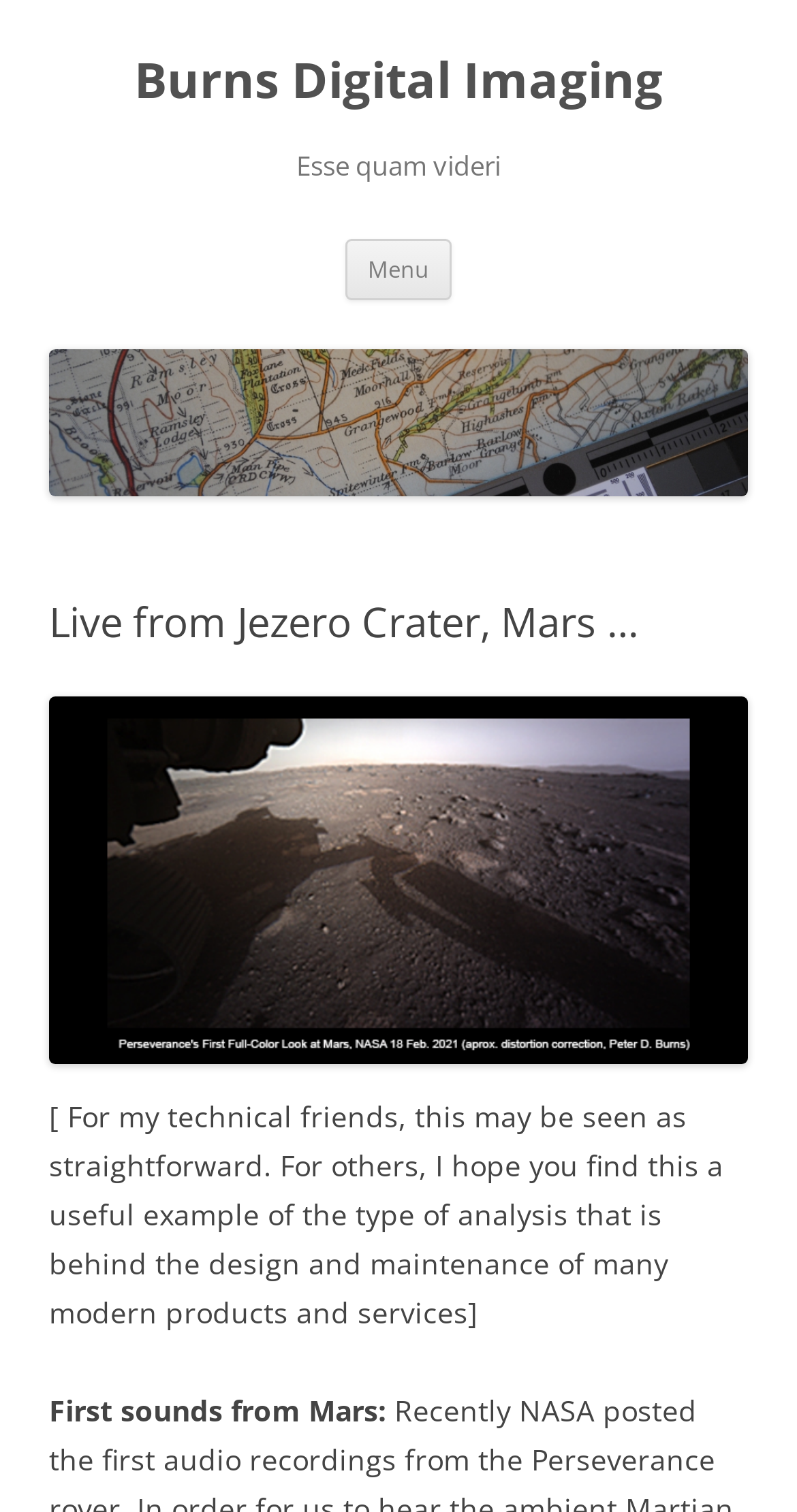Give a detailed account of the webpage, highlighting key information.

The webpage is about Burns Digital Imaging, with a focus on Mars exploration. At the top, there is a heading with the company name "Burns Digital Imaging" and a link to the same name, taking up most of the top section. Below this, there is another heading "Esse quam videri" which is centered at the top. 

To the right of the top section, there is a button labeled "Menu" and a link "Skip to content". 

Further down, there is a large image that spans almost the entire width, with a header "Live from Jezero Crater, Mars …" above it. Below the image, there is a block of text that explains the technical analysis behind the design and maintenance of modern products and services. 

At the bottom, there is a section with the title "First sounds from Mars:", which appears to be a separate section or article.